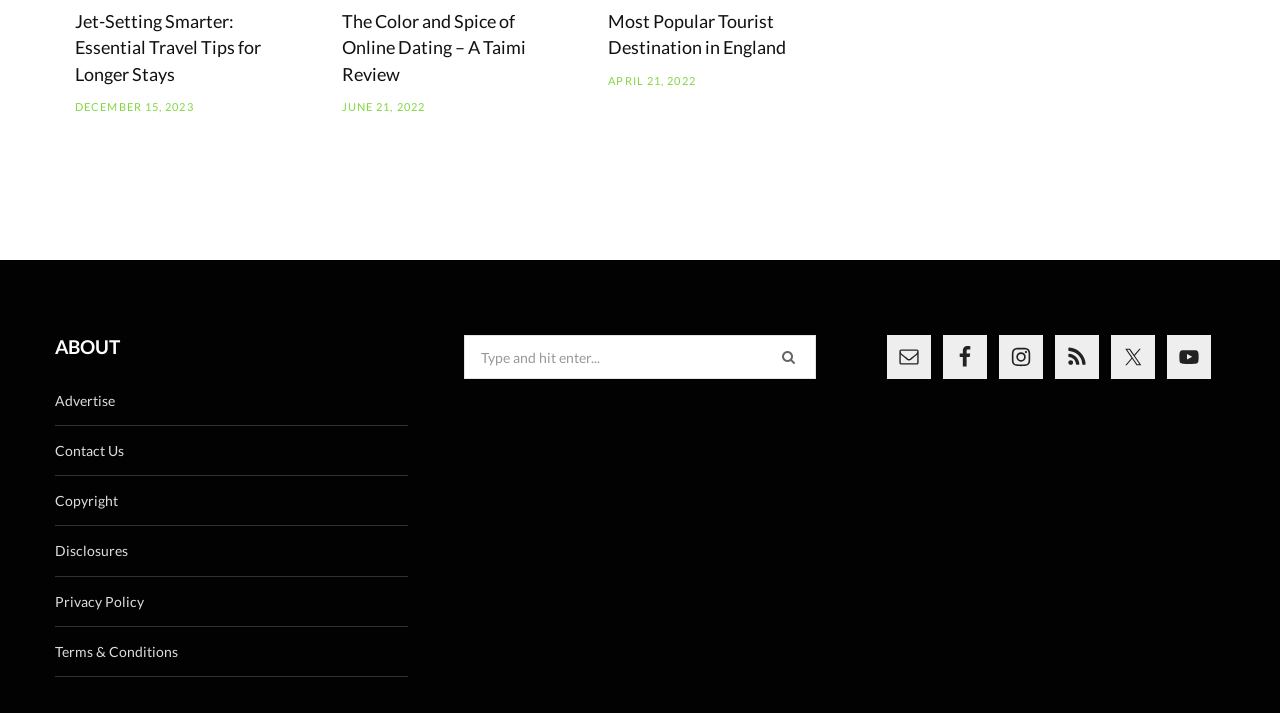Please find the bounding box coordinates for the clickable element needed to perform this instruction: "Visit the ABOUT page".

[0.043, 0.47, 0.318, 0.505]